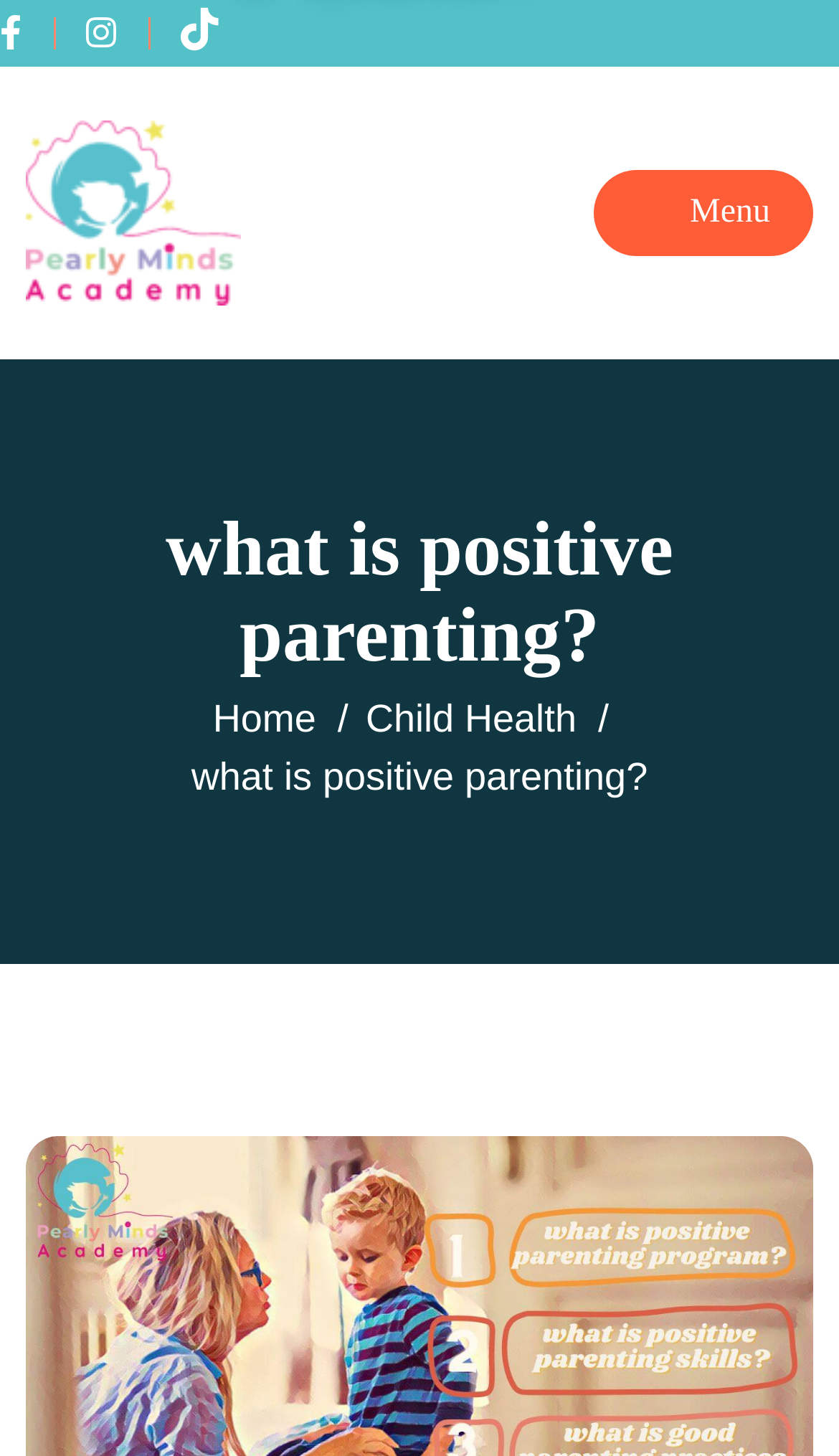How many headings are there on the webpage?
Please provide a single word or phrase as the answer based on the screenshot.

1